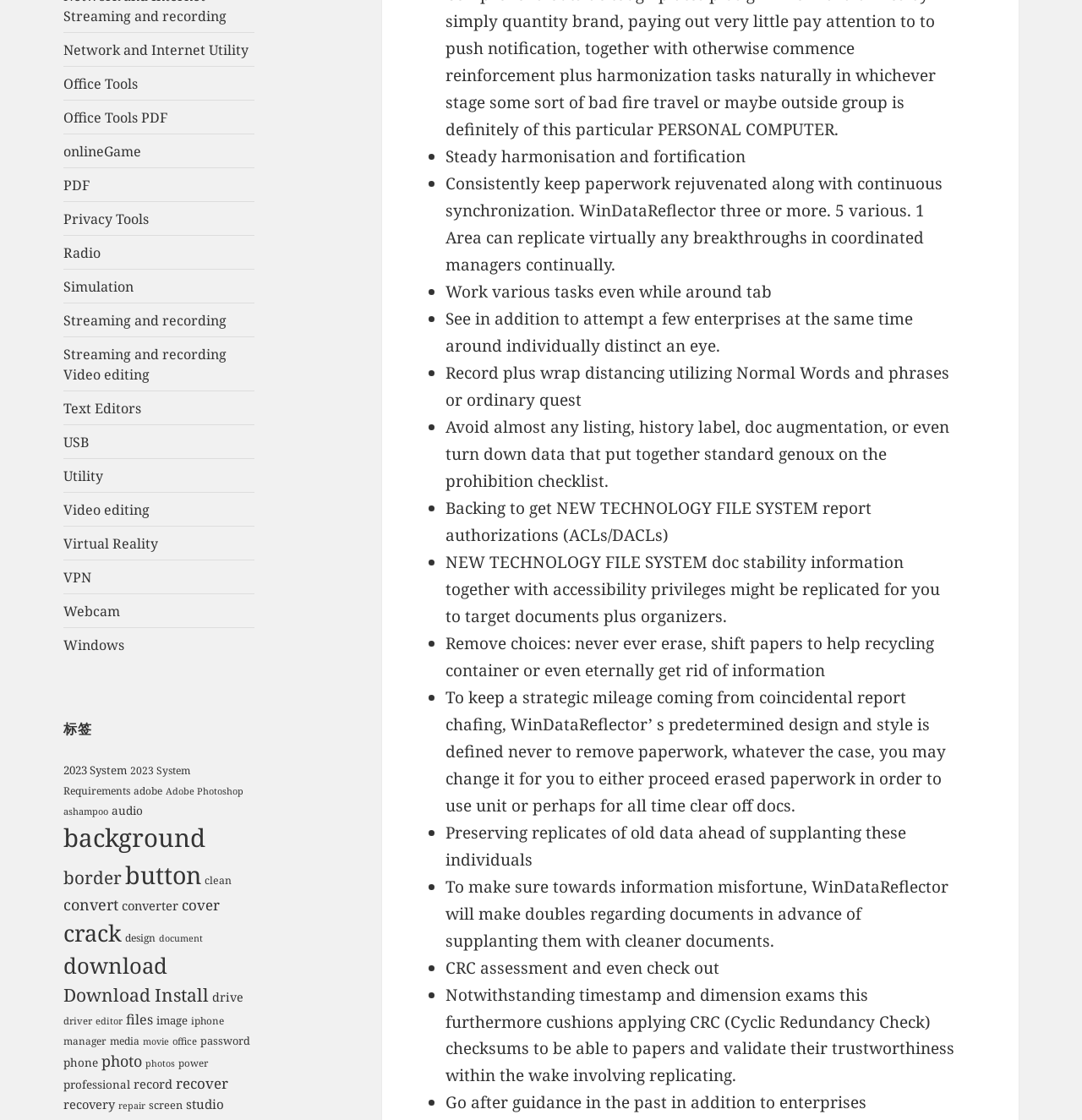Identify the bounding box coordinates for the element you need to click to achieve the following task: "Click on 'background (3,276个项目)'". Provide the bounding box coordinates as four float numbers between 0 and 1, in the form [left, top, right, bottom].

[0.059, 0.733, 0.19, 0.763]